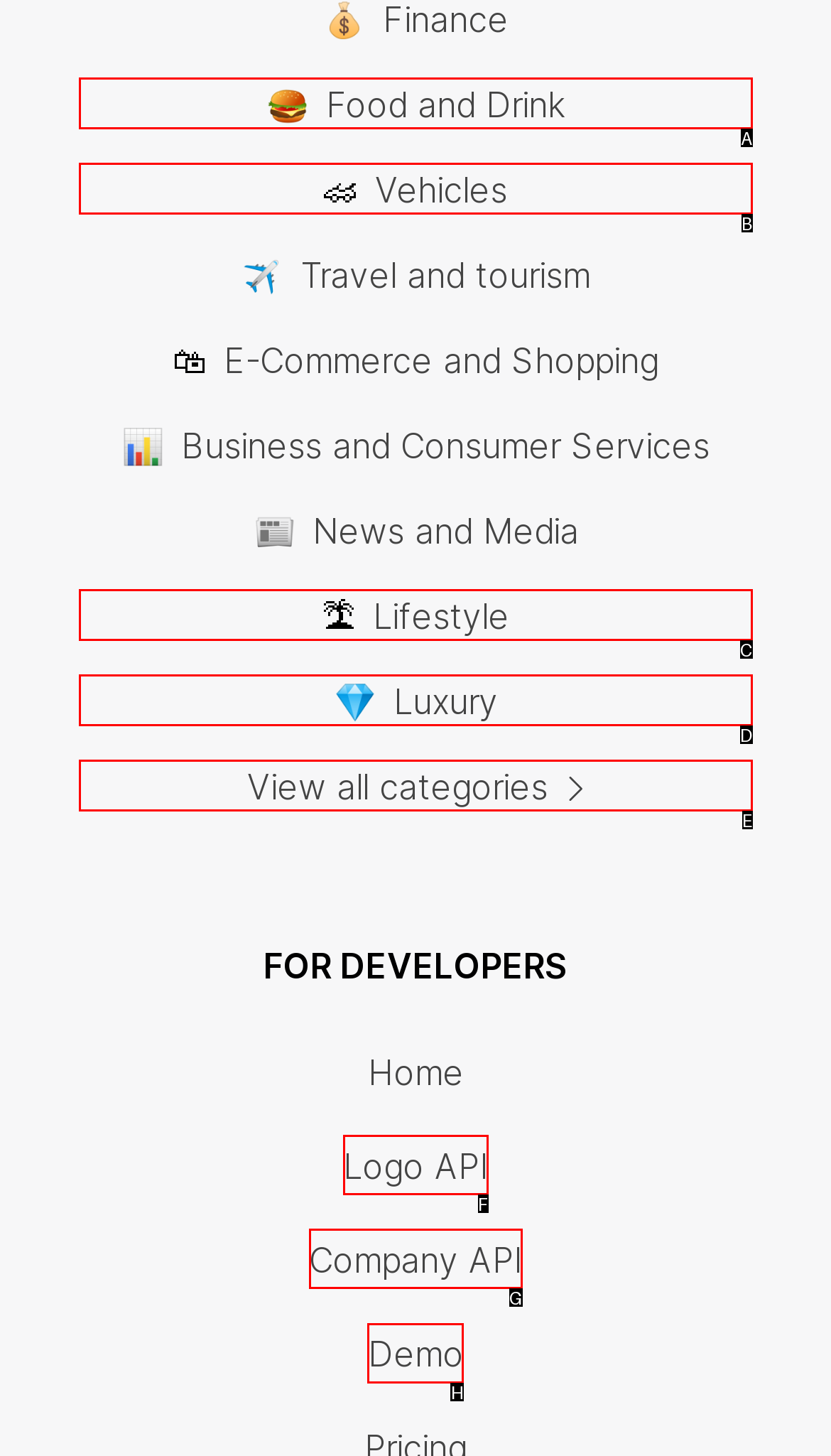Choose the HTML element that should be clicked to achieve this task: Try Demo
Respond with the letter of the correct choice.

H